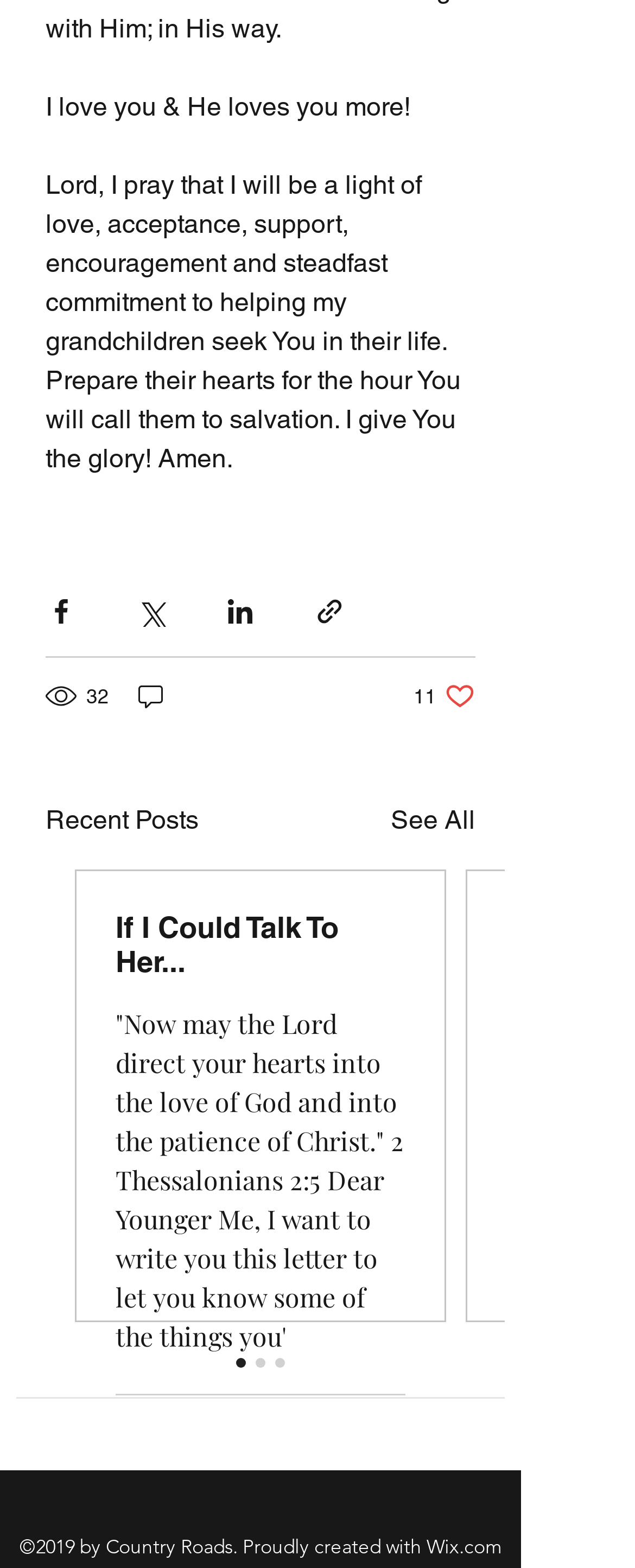How many social media sharing options are available?
Observe the image and answer the question with a one-word or short phrase response.

4